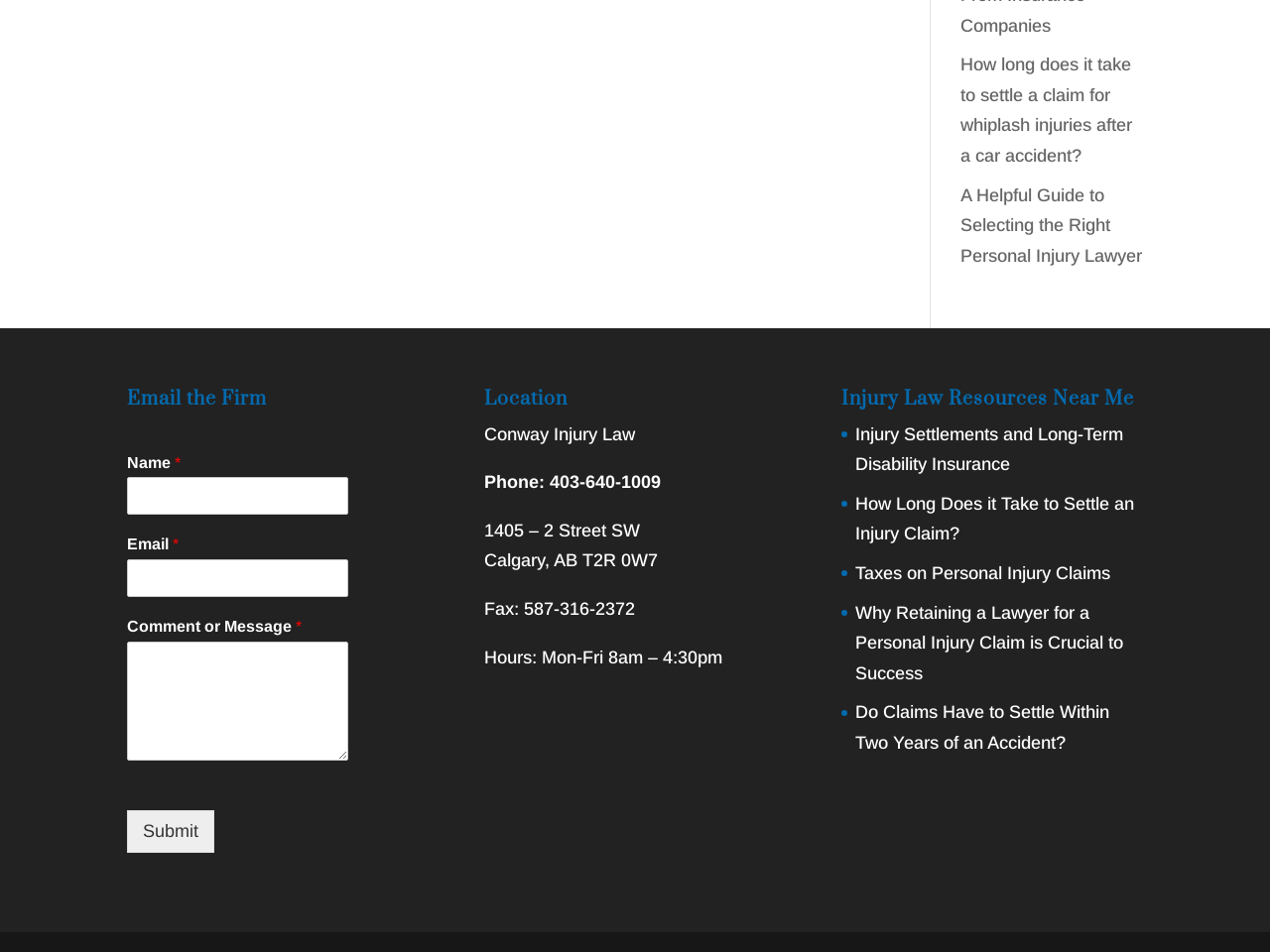What is the phone number of Conway Injury Law?
Using the details from the image, give an elaborate explanation to answer the question.

The phone number of Conway Injury Law is listed in the 'Location' section as 'Phone: 403-640-1009'.